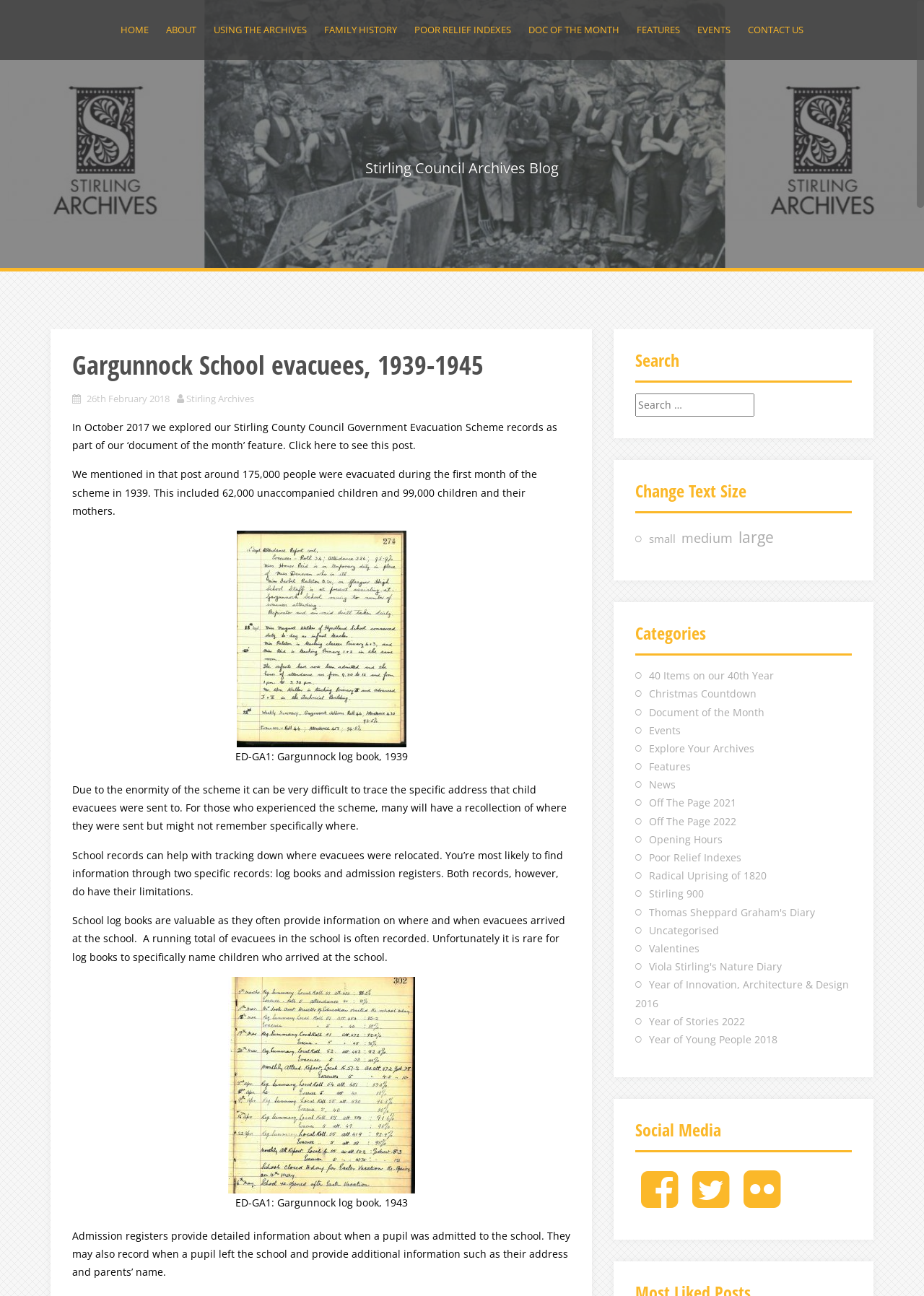Specify the bounding box coordinates of the element's region that should be clicked to achieve the following instruction: "Click on the 'CONTACT US' link". The bounding box coordinates consist of four float numbers between 0 and 1, in the format [left, top, right, bottom].

[0.809, 0.017, 0.87, 0.03]